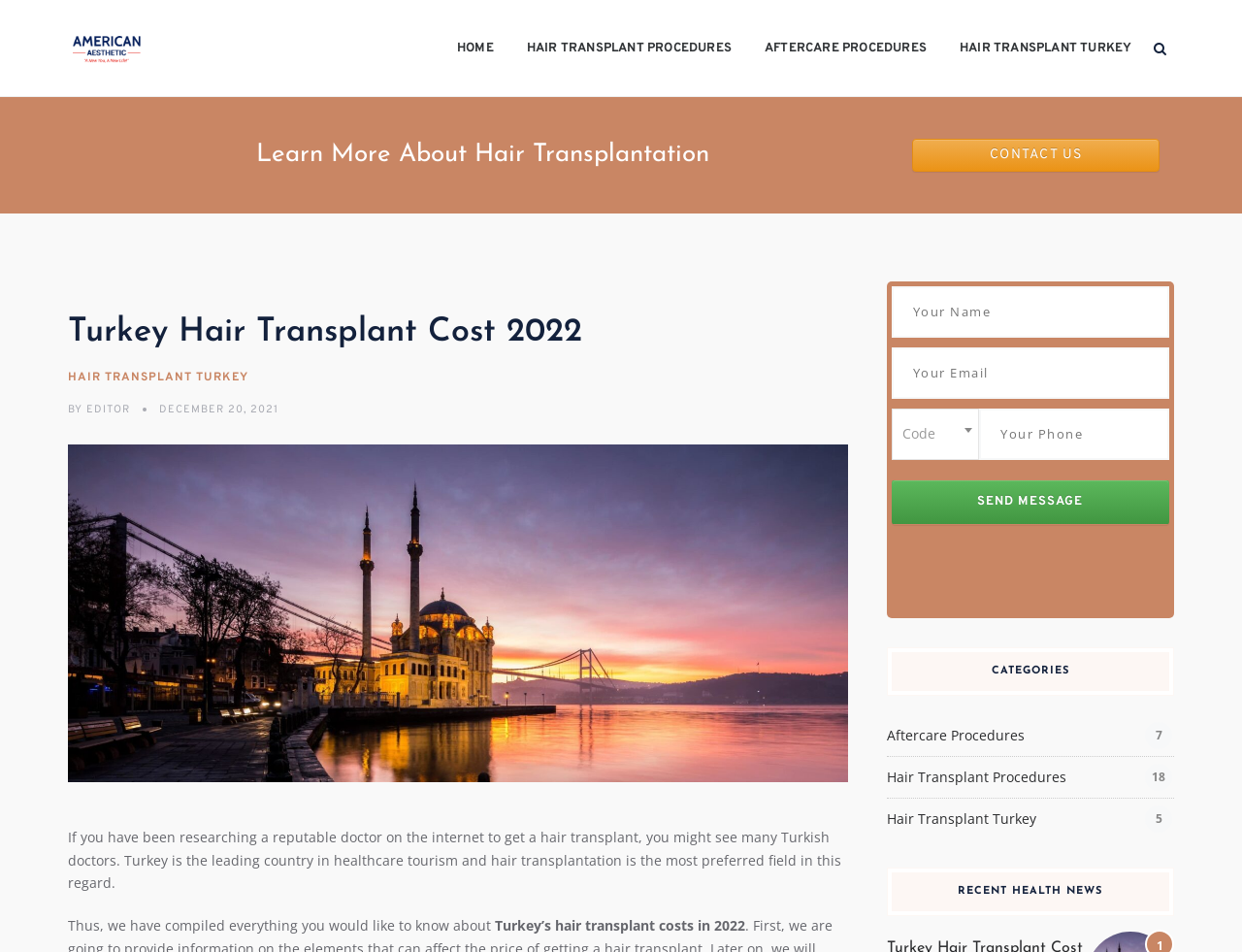Show the bounding box coordinates for the element that needs to be clicked to execute the following instruction: "Click the 'Send Message' button". Provide the coordinates in the form of four float numbers between 0 and 1, i.e., [left, top, right, bottom].

[0.718, 0.504, 0.941, 0.551]